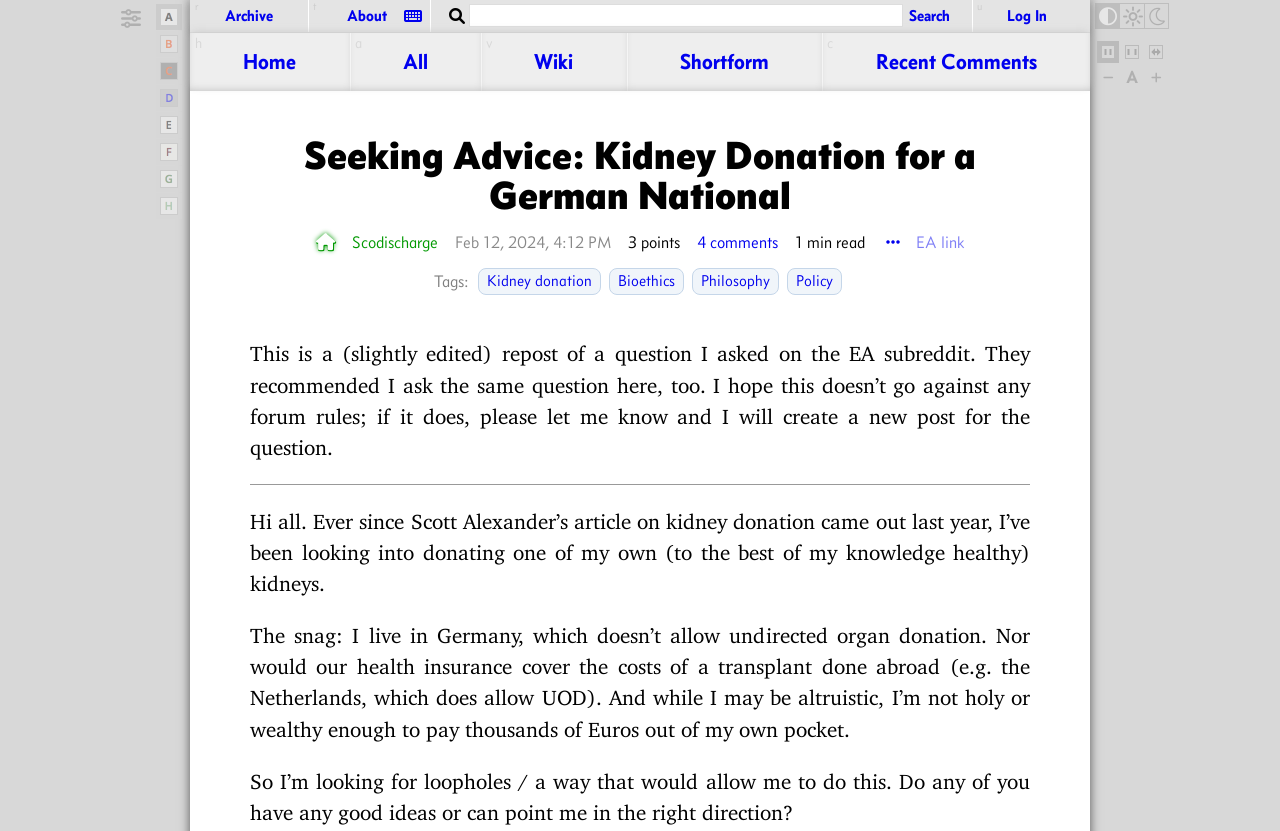What is the purpose of the post?
From the screenshot, provide a brief answer in one word or phrase.

Seeking advice